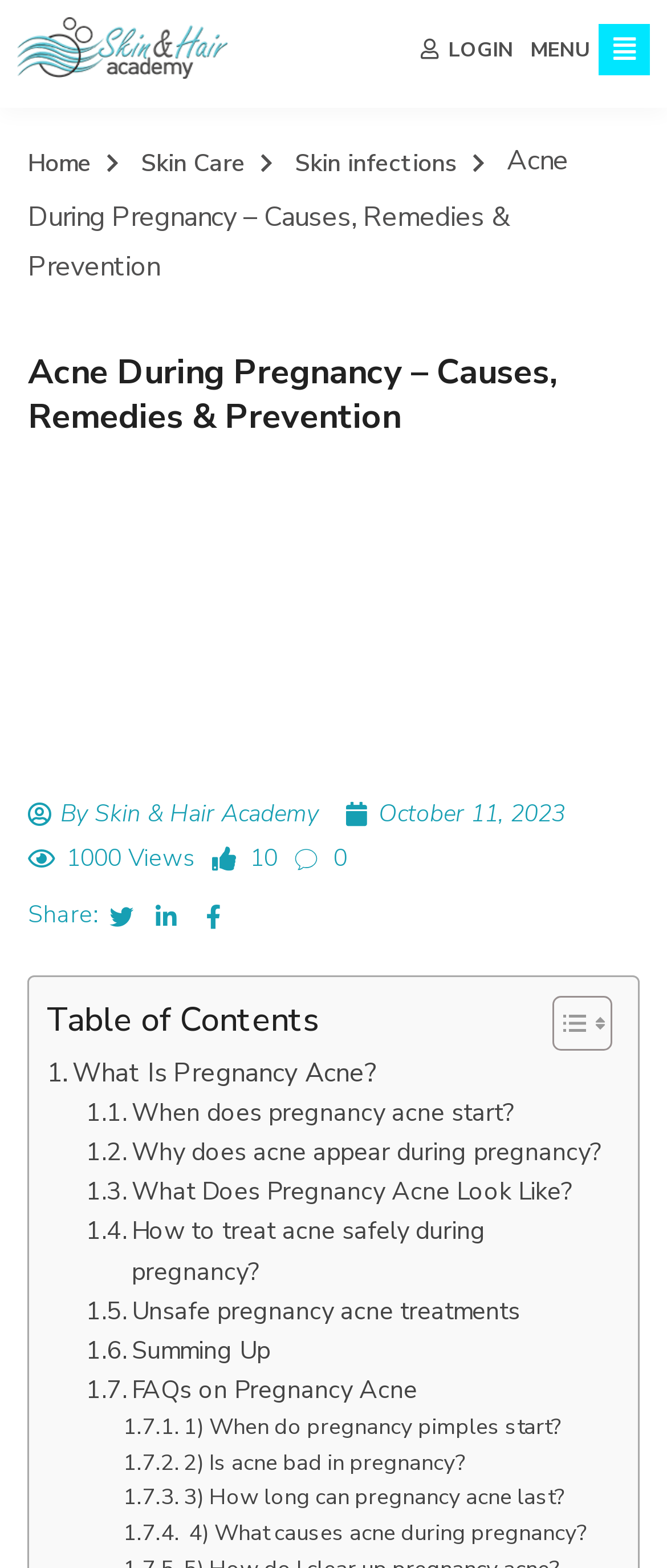Given the webpage screenshot, identify the bounding box of the UI element that matches this description: "What Is Pregnancy Acne?".

[0.07, 0.671, 0.568, 0.697]